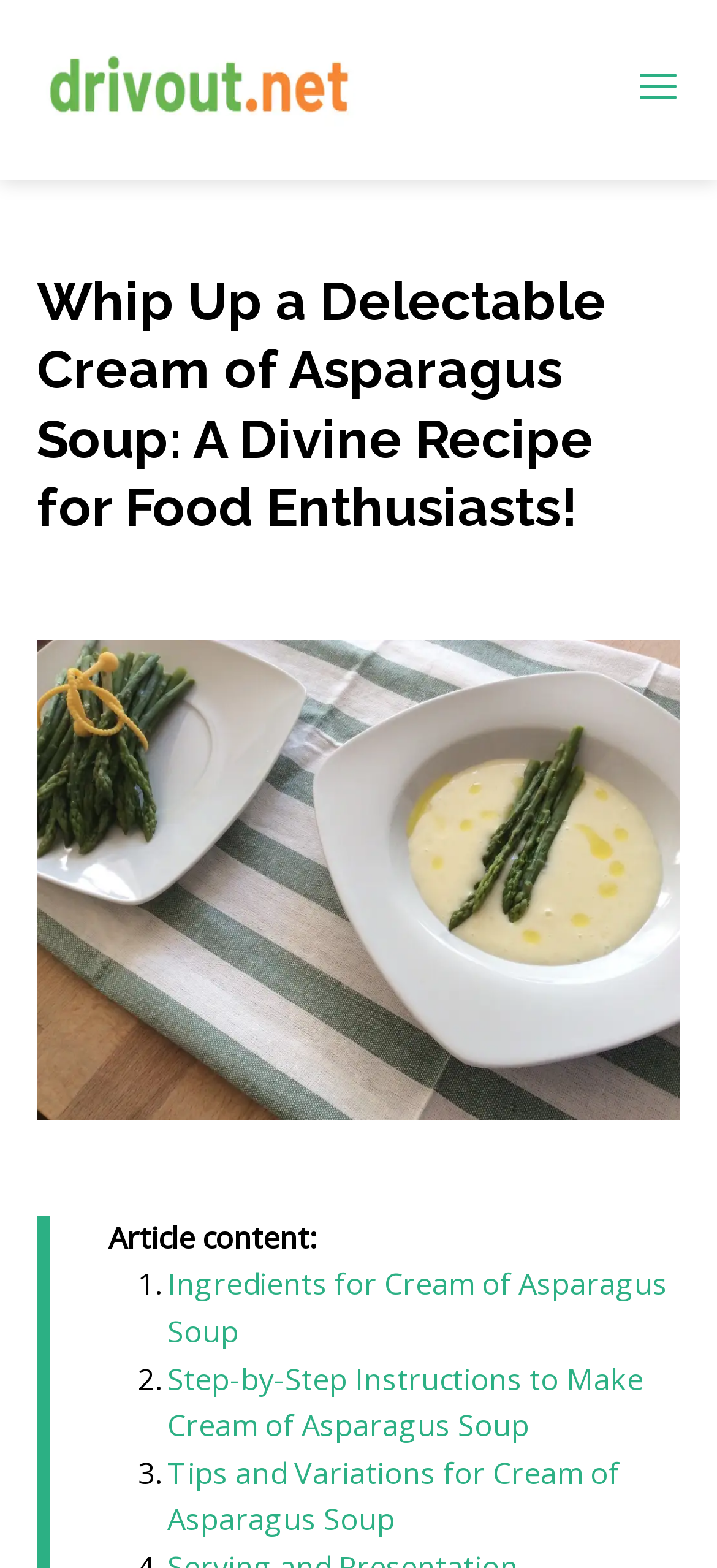Please provide a short answer using a single word or phrase for the question:
What is the third link in the article content?

Tips and Variations for Cream of Asparagus Soup